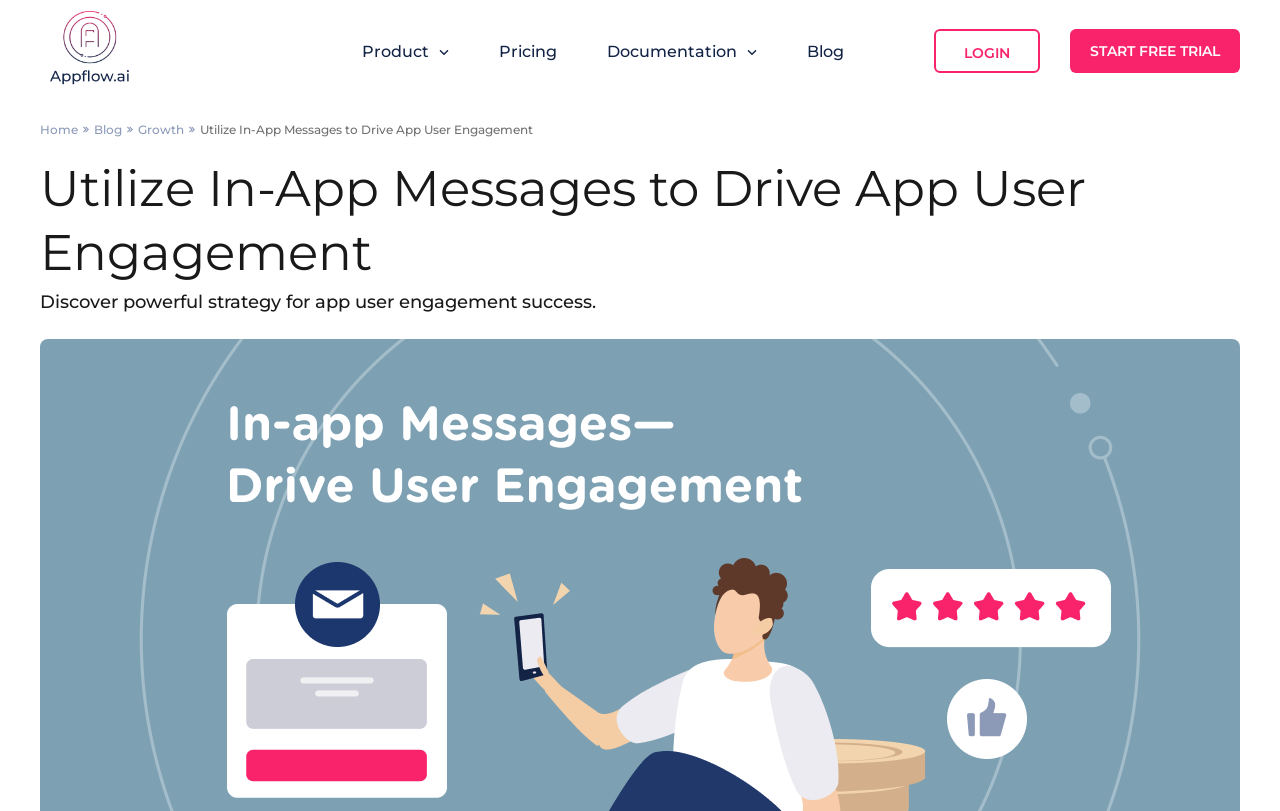What is the topic of the article on this webpage?
Based on the image, please offer an in-depth response to the question.

The topic of the article on this webpage is in-app messages, specifically how to utilize them to drive app user engagement, as indicated by the heading 'Utilize In-App Messages to Drive App User Engagement'.